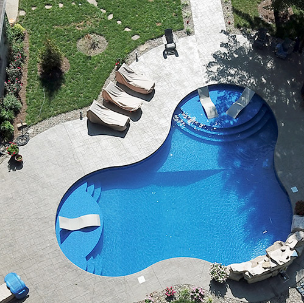Generate a complete and detailed caption for the image.

This image showcases a beautifully designed swimming pool situated within a landscaped backyard. The pool features an inviting shape, complemented by a clear blue water surface that glistens in the sunlight. Surrounding the pool are elegant lounging chairs, arranged for relaxation, making it an ideal spot for leisure and enjoyment. The patio is adorned with well-maintained pavers, enhancing the overall aesthetic of the space. Lush greenery is visible around the pool area, contributing to a serene and vibrant environment, perfect for a perfect day outdoors. This setup reflects an exquisite combination of comfort and style, typical of a high-quality swimming pool installation.